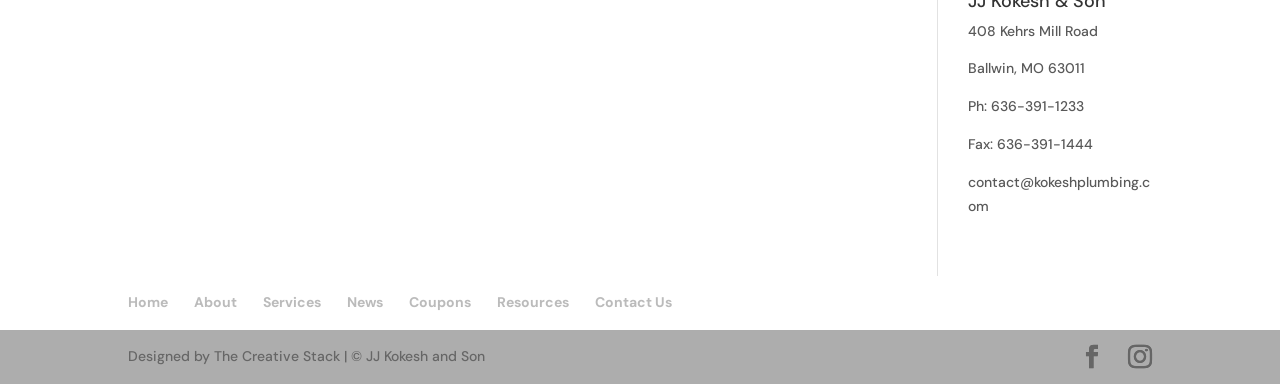Please provide a short answer using a single word or phrase for the question:
Who designed the webpage?

The Creative Stack